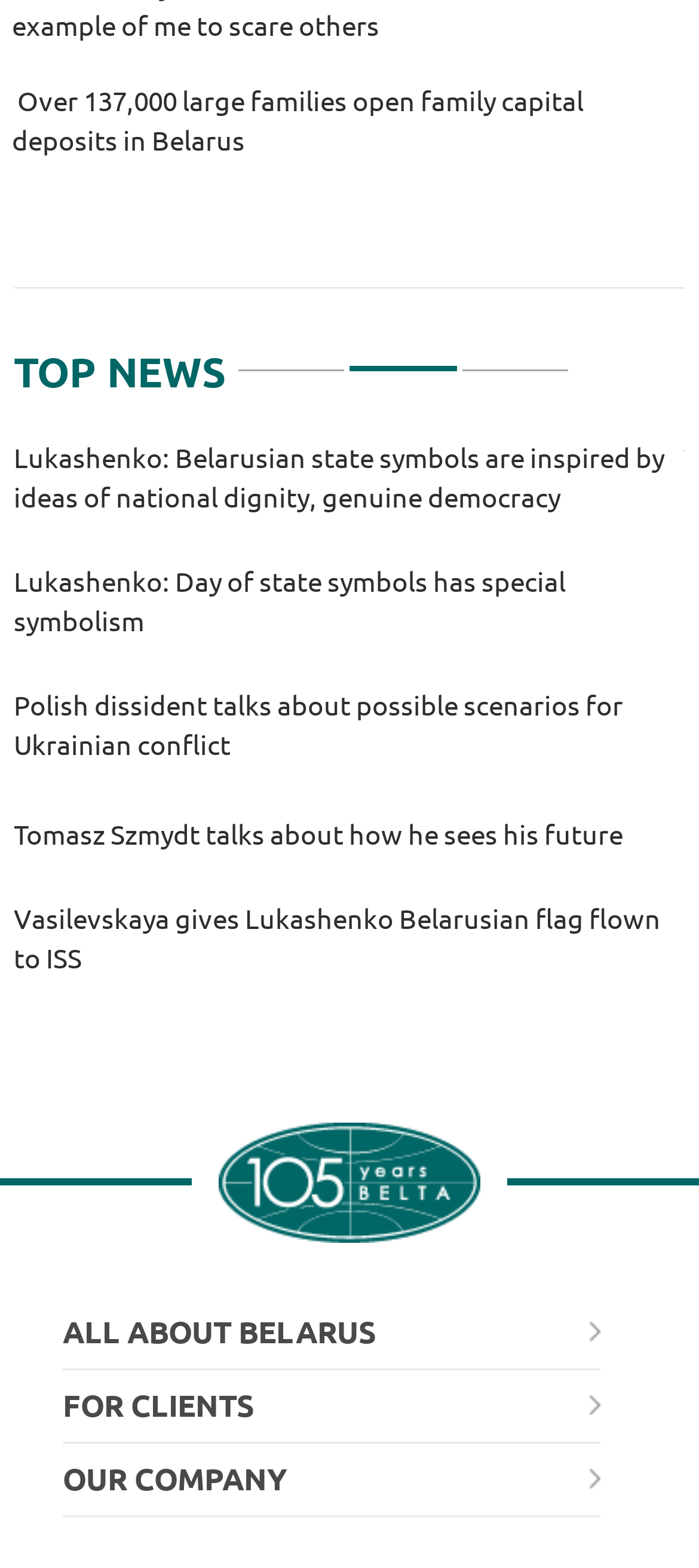Please find the bounding box coordinates of the element that must be clicked to perform the given instruction: "Click on the 'TOP NEWS' tab". The coordinates should be four float numbers from 0 to 1, i.e., [left, top, right, bottom].

[0.02, 0.22, 0.323, 0.254]